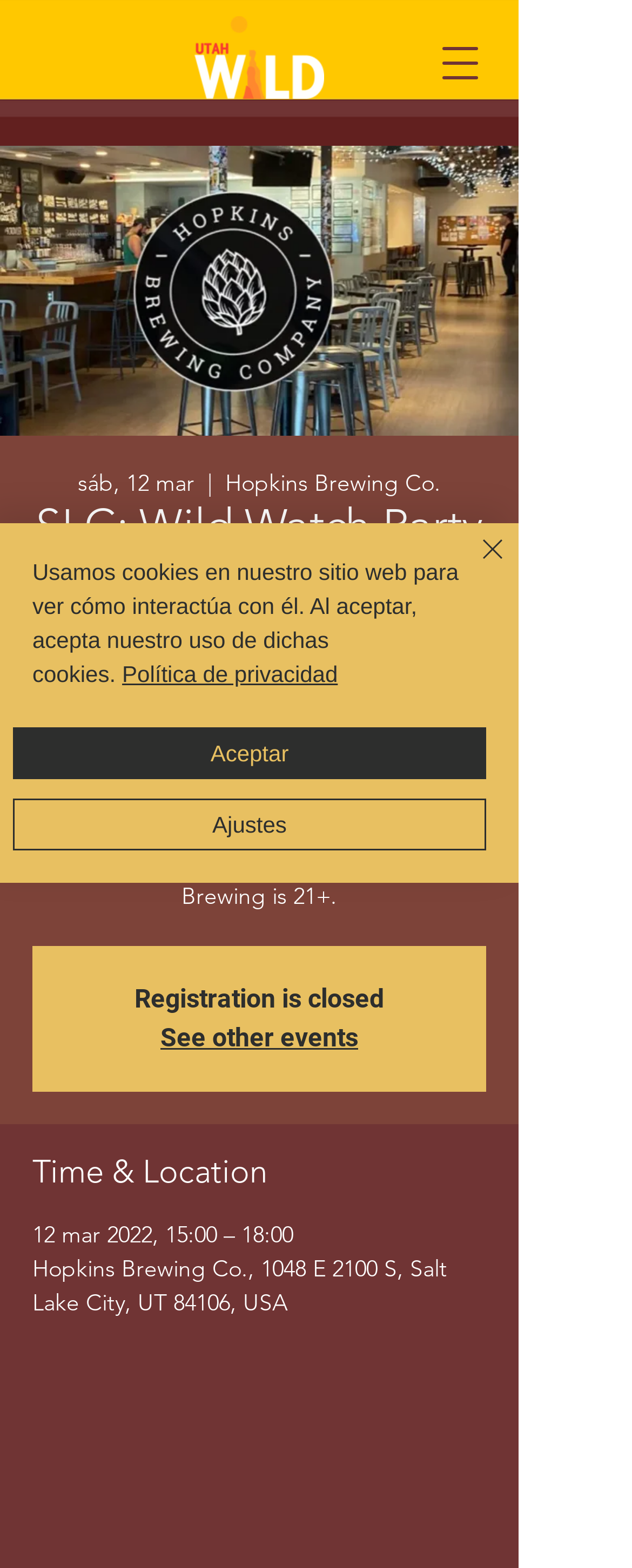By analyzing the image, answer the following question with a detailed response: What is the status of registration?

I found the status of registration by looking at the static text element with the text 'Registration is closed' which is located on the page.